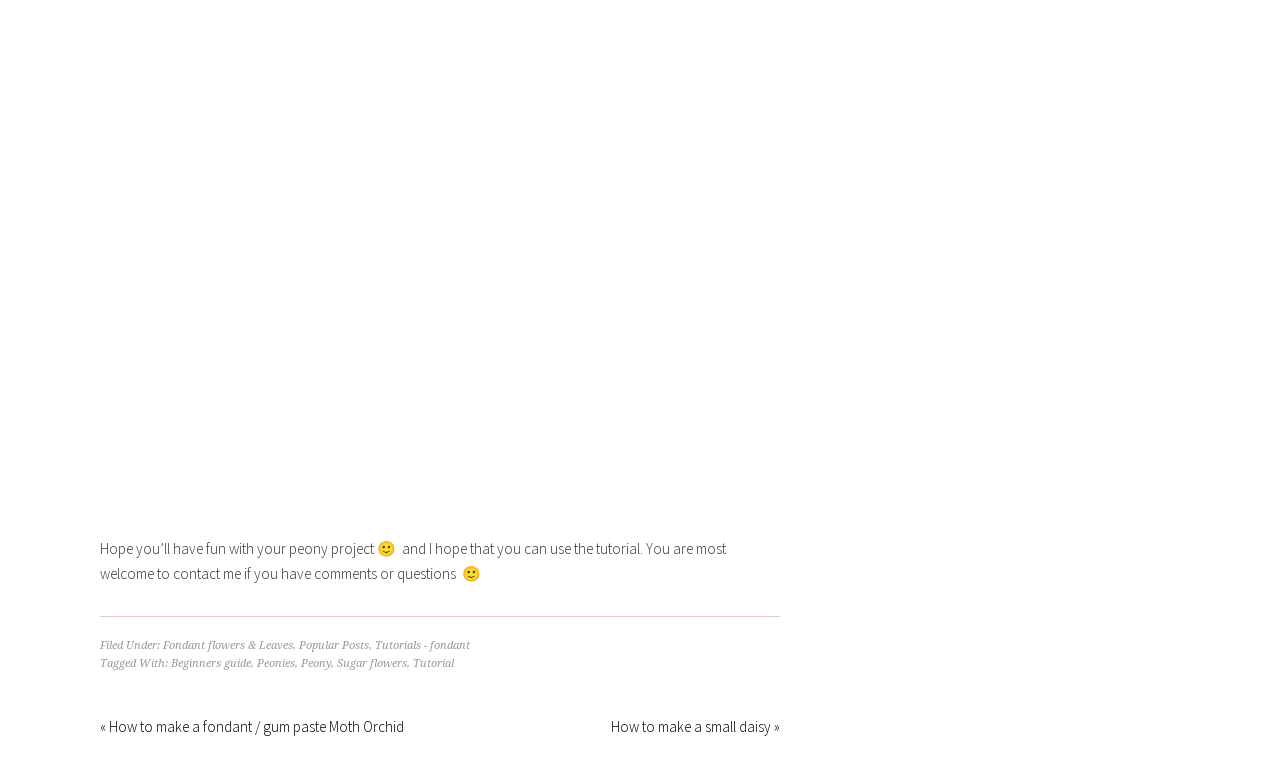What is the author's tone in the welcome message?
Provide a detailed answer to the question, using the image to inform your response.

The author's tone in the welcome message is friendly because the message includes smiley faces and a warm greeting, indicating a welcoming and approachable tone.